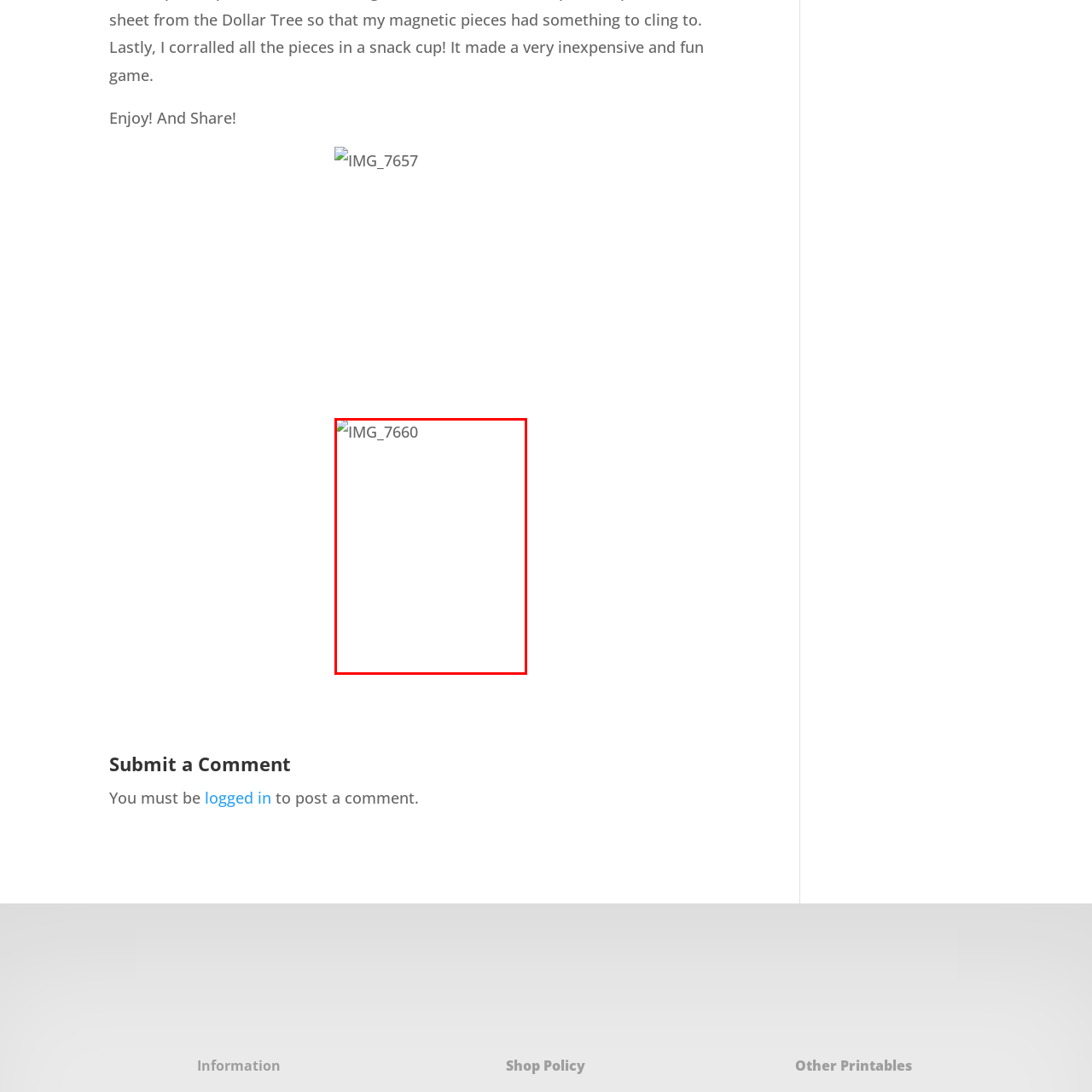View the image surrounded by the red border, What is the purpose of the image?
 Answer using a single word or phrase.

To share experiences